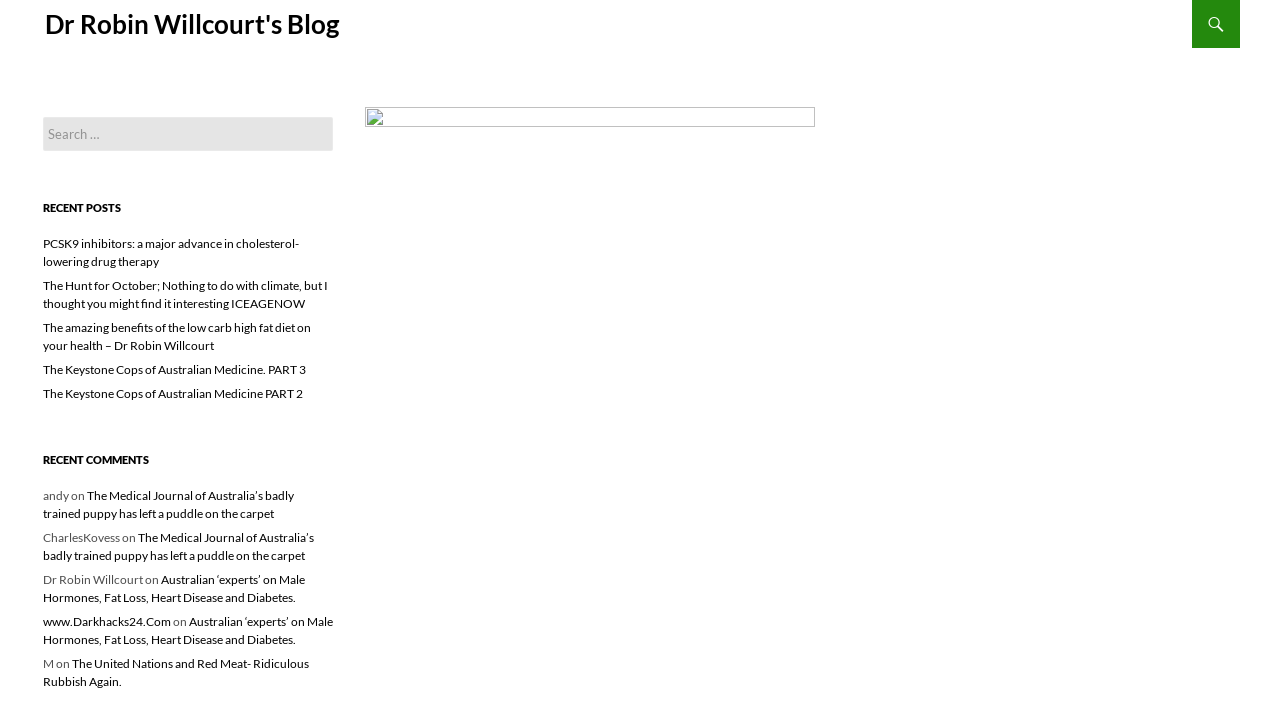Provide the bounding box coordinates for the UI element described in this sentence: "www.Darkhacks24.Com". The coordinates should be four float values between 0 and 1, i.e., [left, top, right, bottom].

[0.033, 0.865, 0.133, 0.886]